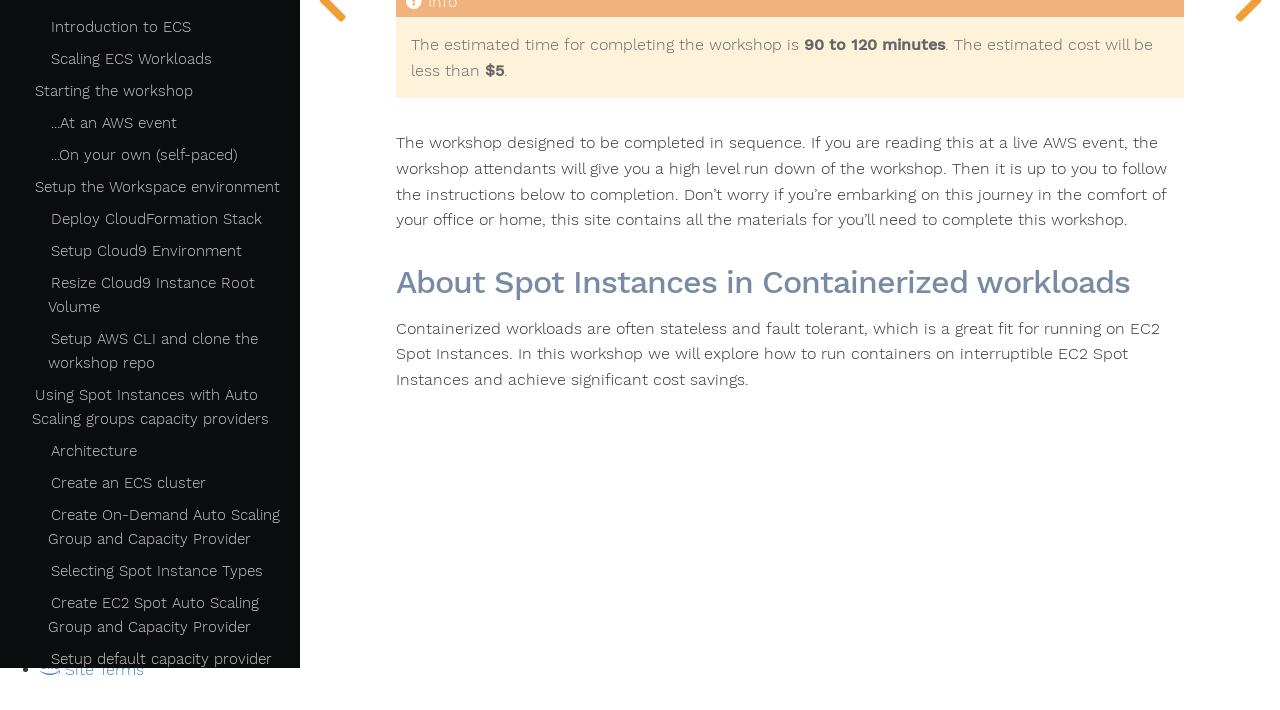Extract the bounding box coordinates of the UI element described: "Introduction to ECS". Provide the coordinates in the format [left, top, right, bottom] with values ranging from 0 to 1.

[0.038, 0.016, 0.222, 0.061]